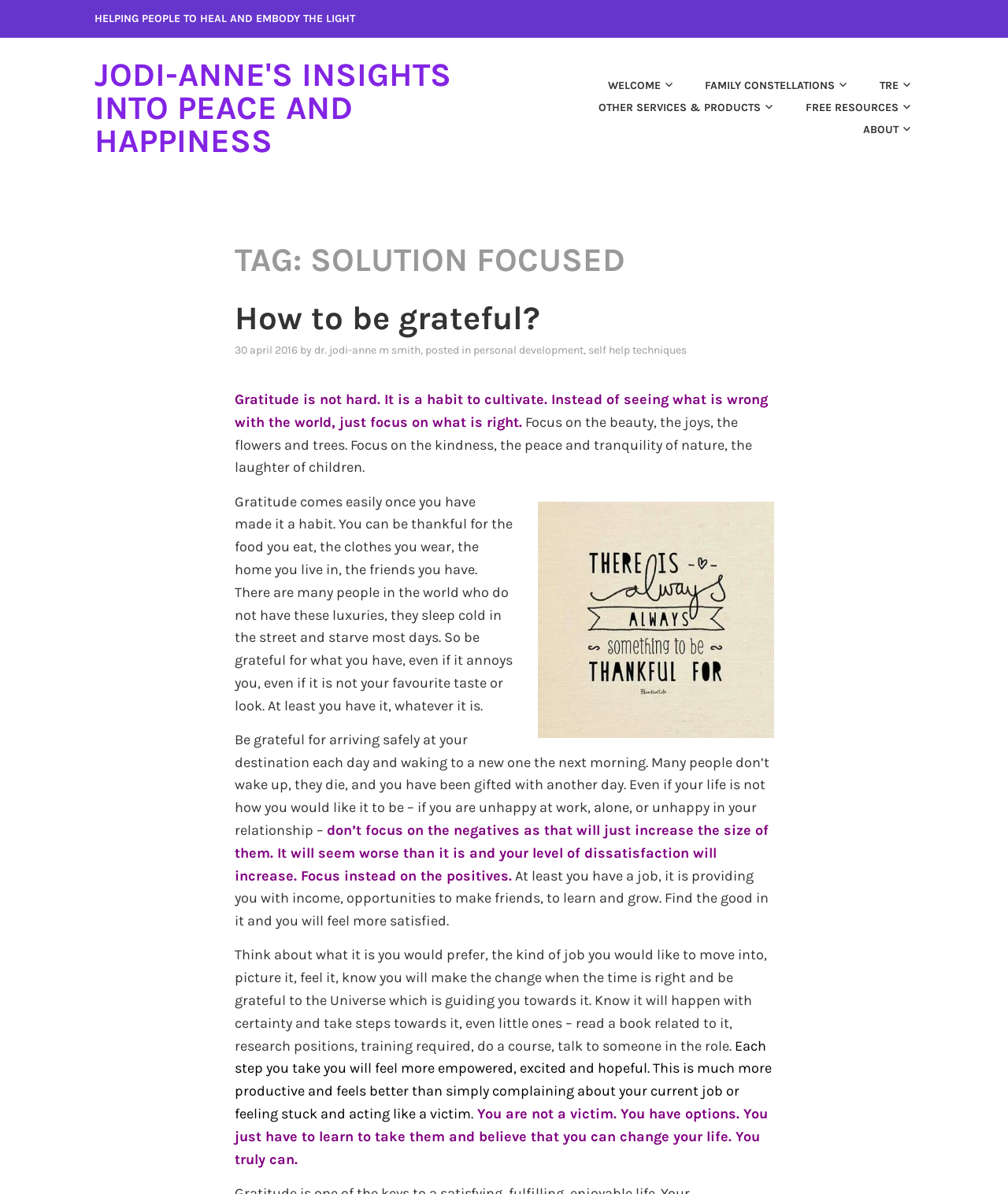Predict the bounding box of the UI element based on this description: "Family Constellations".

[0.673, 0.063, 0.843, 0.081]